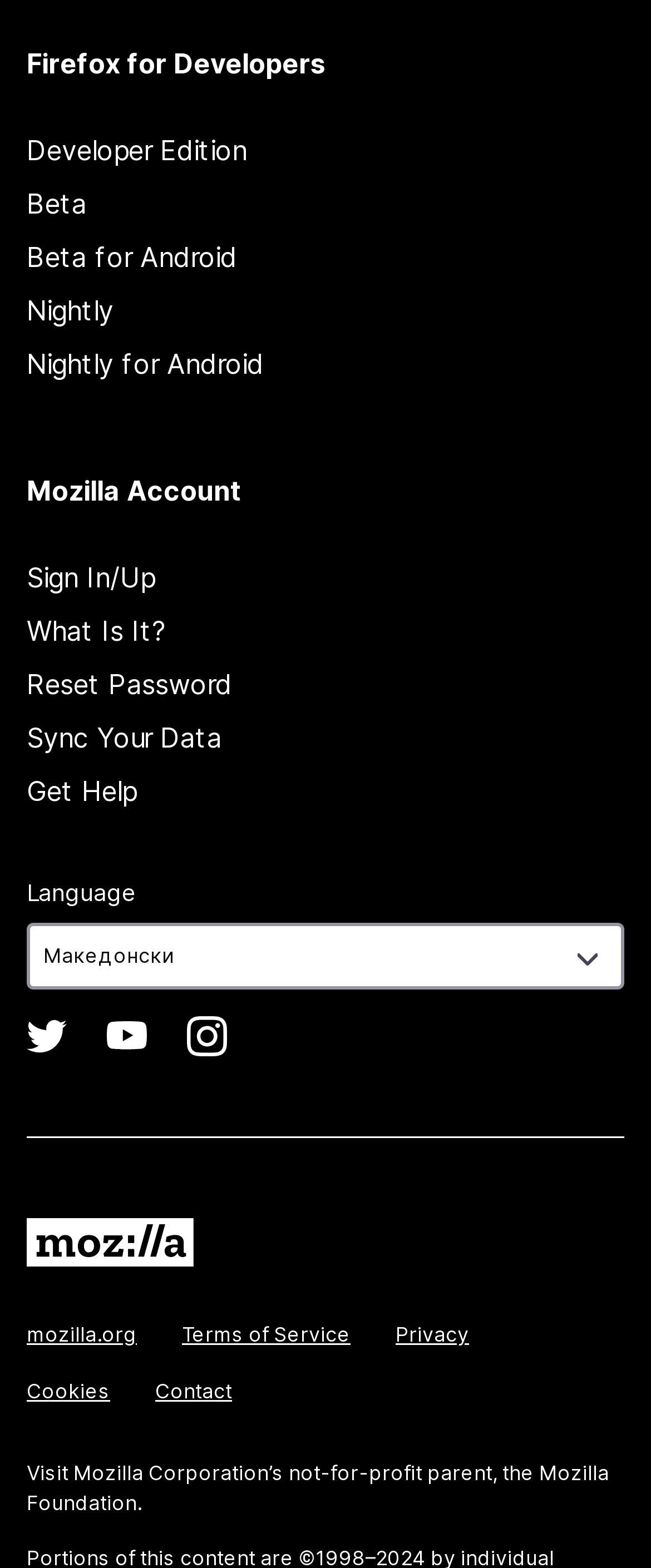Based on the image, provide a detailed and complete answer to the question: 
How many links are available under Mozilla Account?

Under the heading 'Mozilla Account', there are five links: 'Sign In/Up', 'What Is It?', 'Reset Password', 'Sync Your Data', and 'Get Help'.